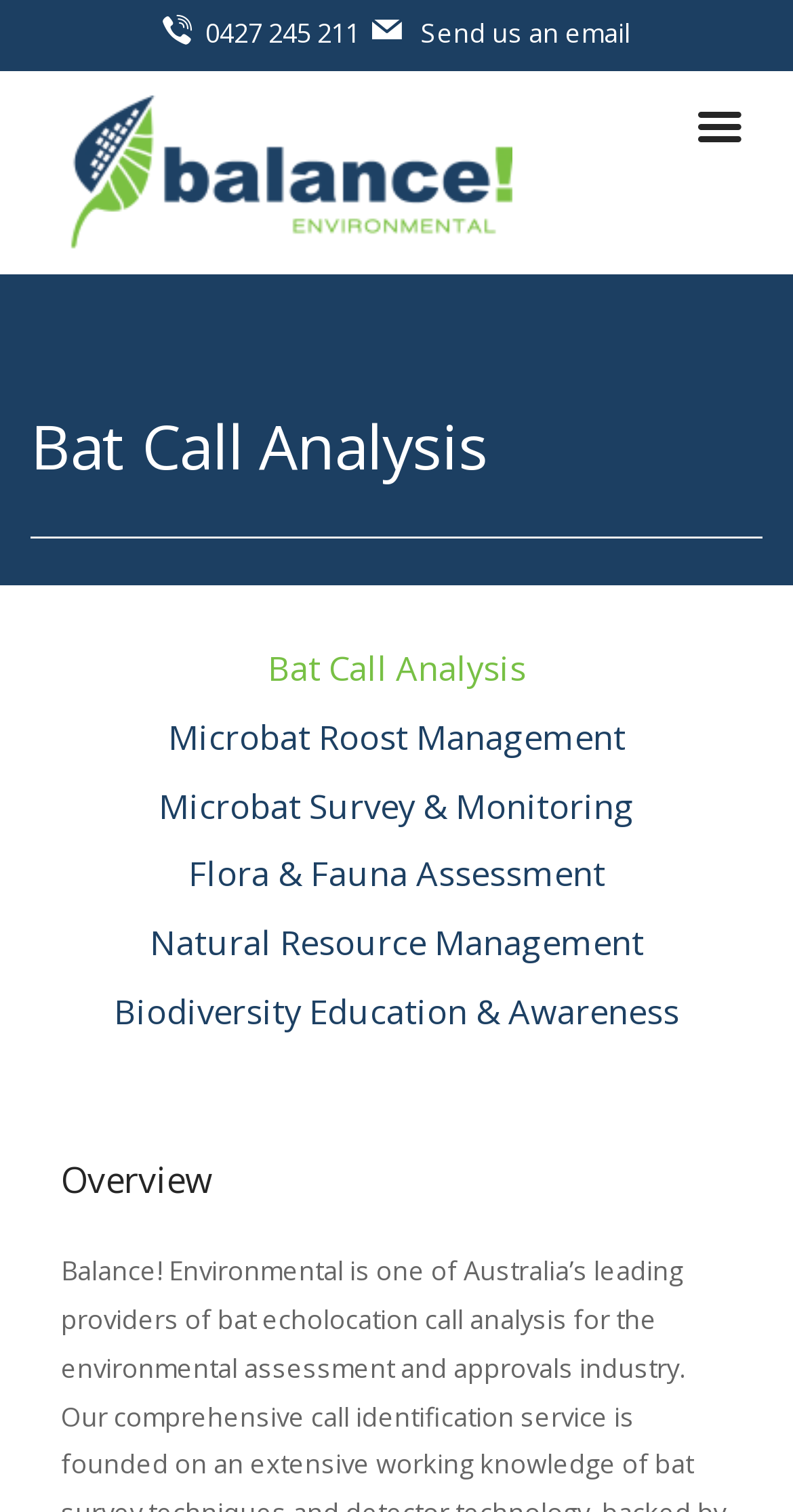Answer the question with a brief word or phrase:
How many links are there in the main navigation?

7